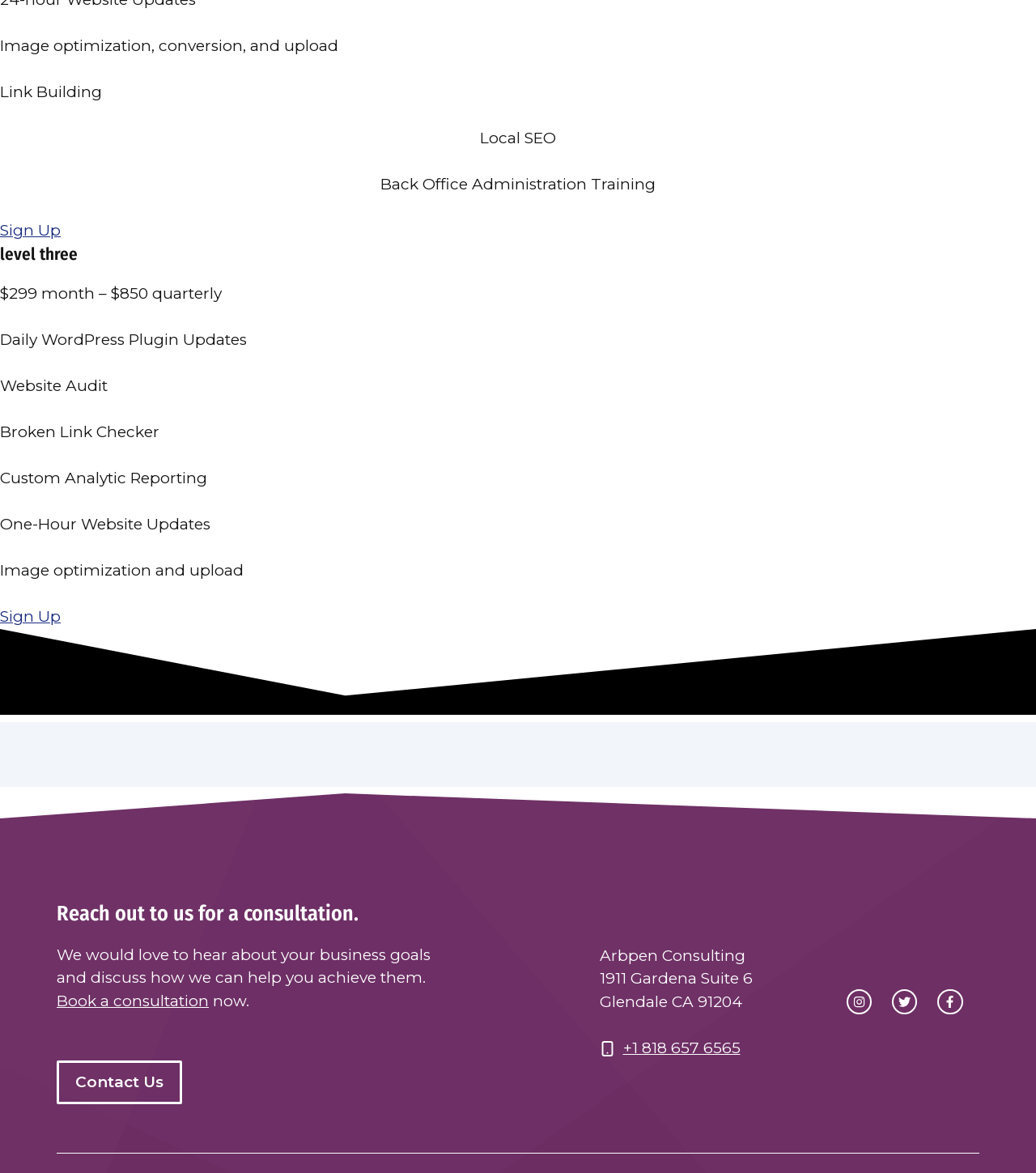Please find the bounding box coordinates of the section that needs to be clicked to achieve this instruction: "Visit instagram page".

[0.817, 0.843, 0.842, 0.865]